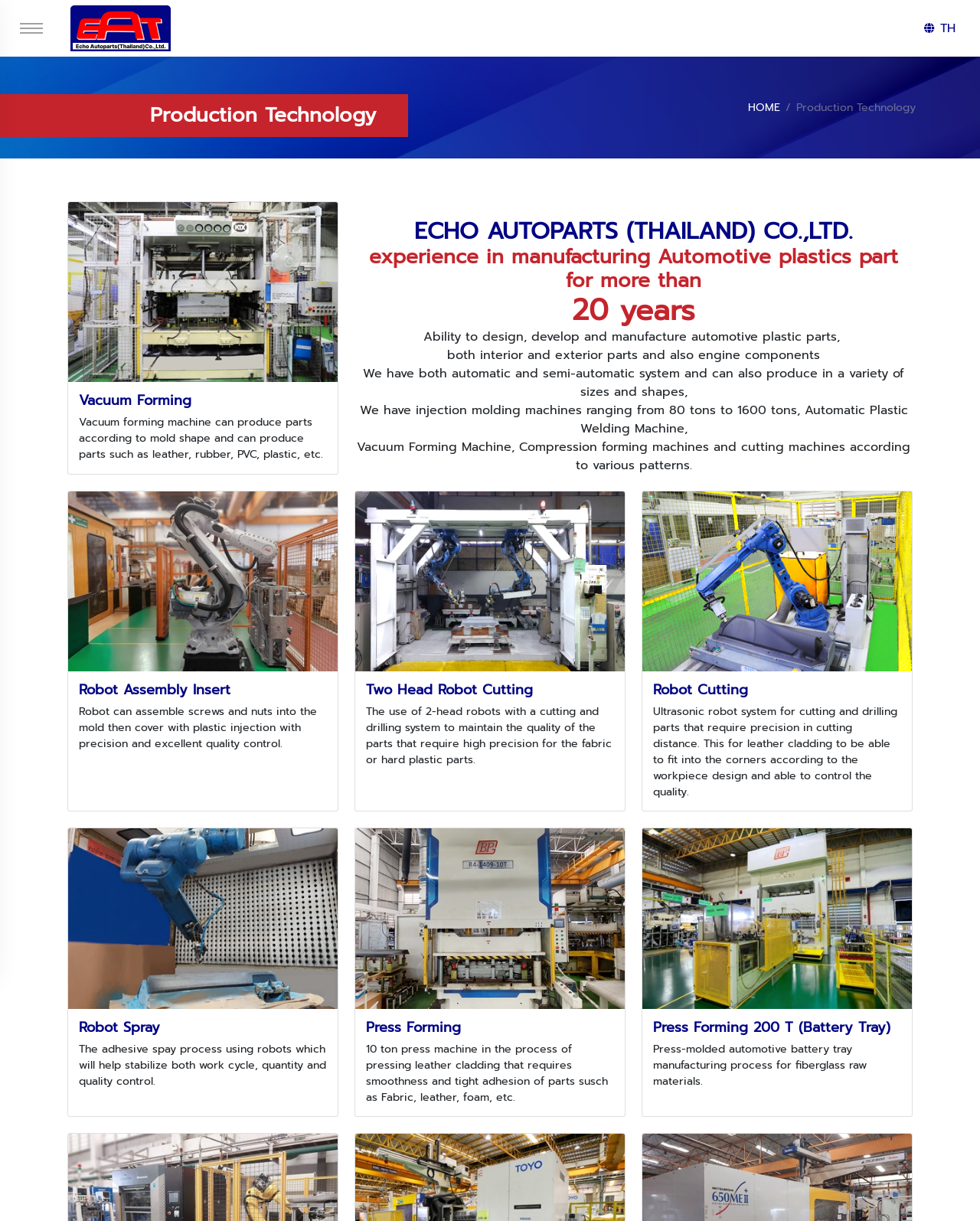What is the maximum tonnage of the press machine?
Using the image as a reference, answer with just one word or a short phrase.

200 T